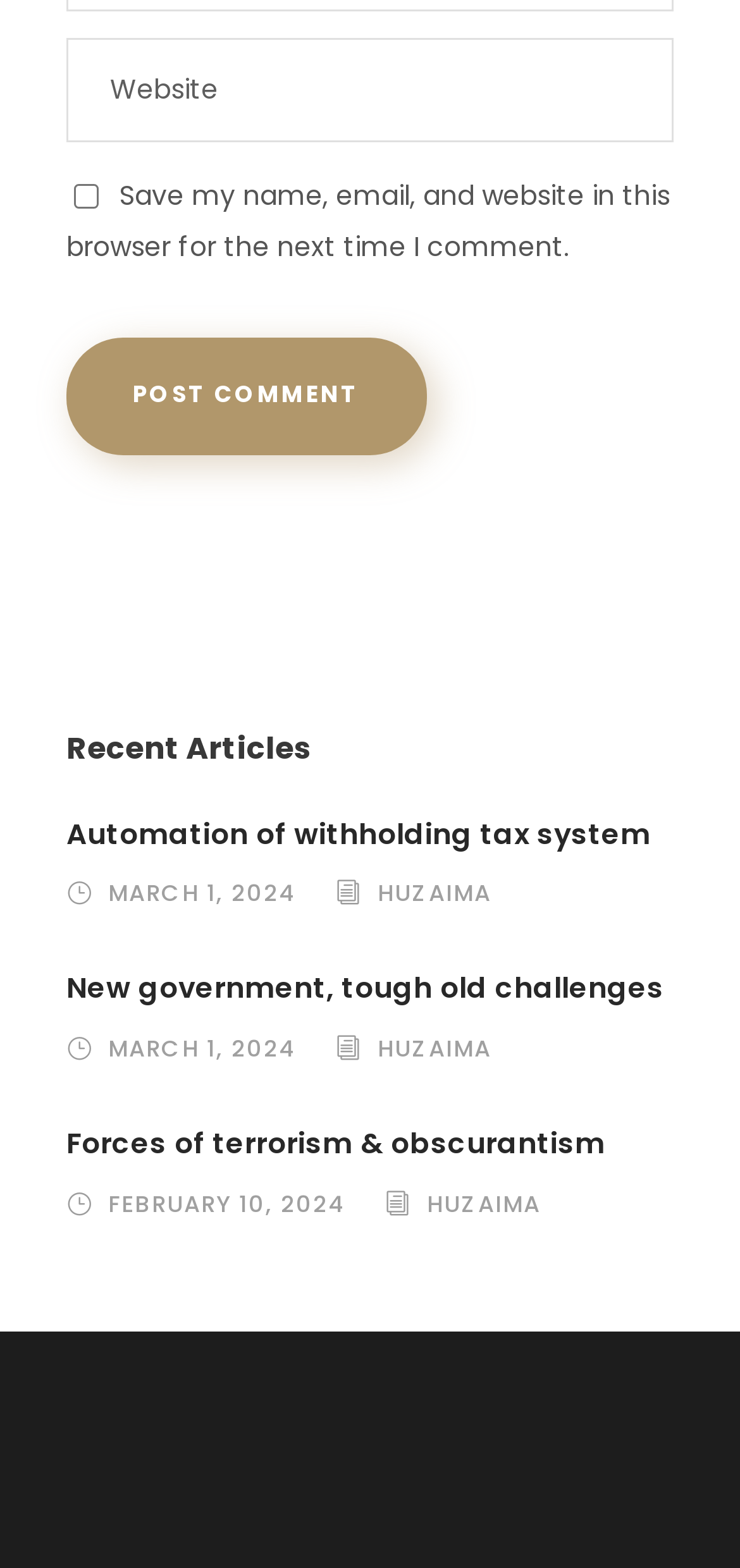What is the date of the second article?
Provide a short answer using one word or a brief phrase based on the image.

MARCH 1, 2024